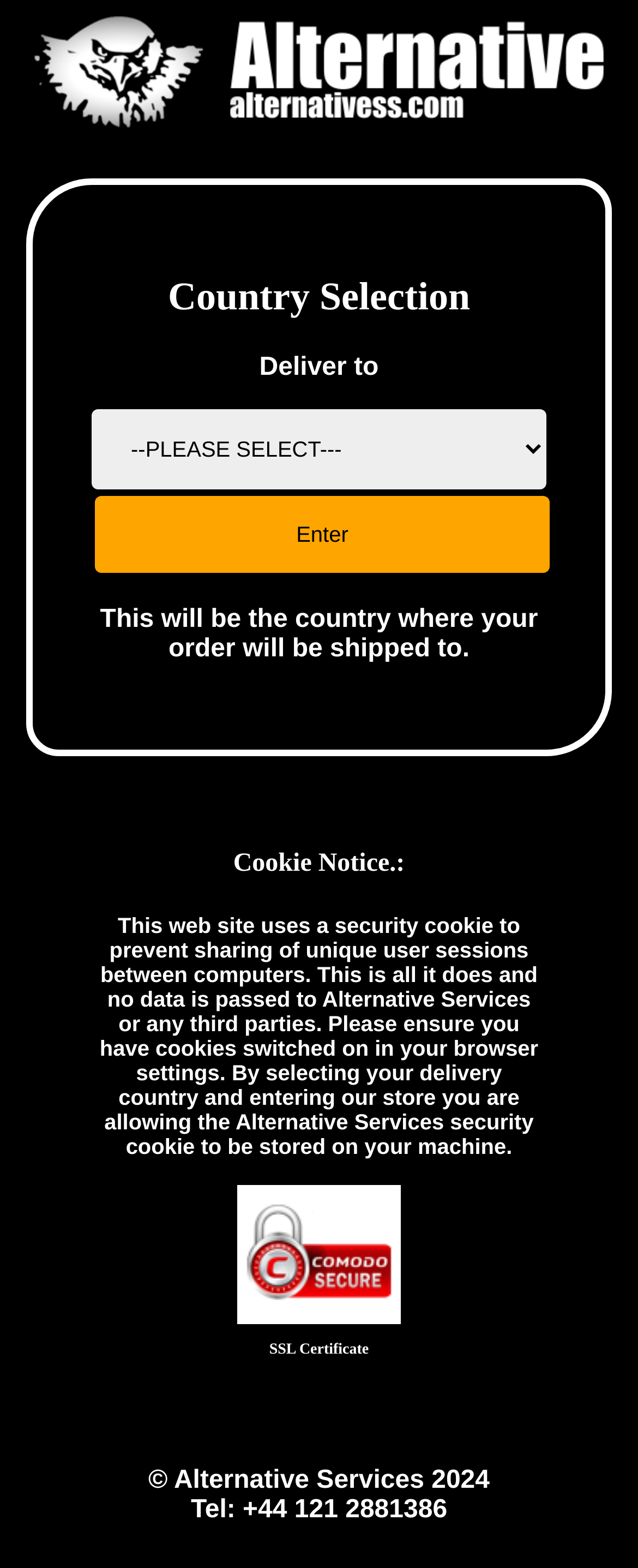Identify the bounding box for the described UI element. Provide the coordinates in (top-left x, top-left y, bottom-right x, bottom-right y) format with values ranging from 0 to 1: parent_node: --PLEASE SELECT--- name="button" value="Enter"

[0.149, 0.316, 0.862, 0.365]